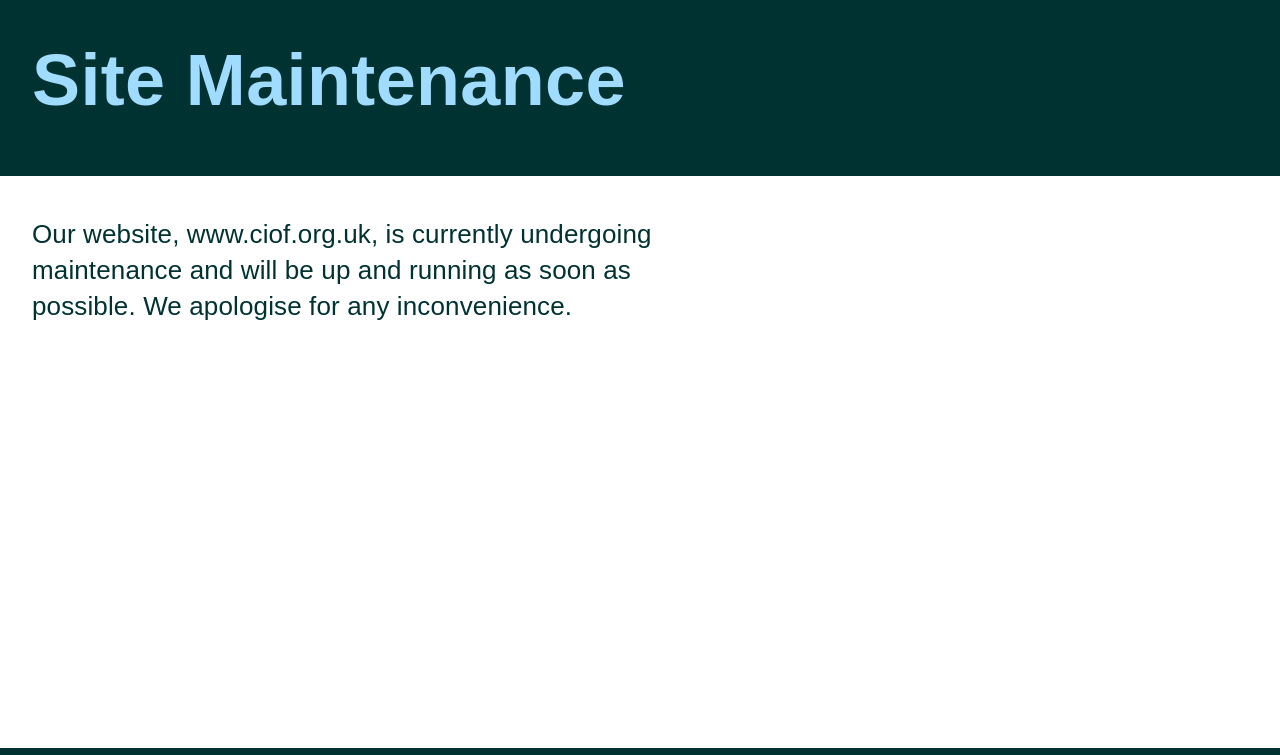Based on the element description: "cookies page", identify the bounding box coordinates for this UI element. The coordinates must be four float numbers between 0 and 1, listed as [left, top, right, bottom].

[0.135, 0.38, 0.228, 0.409]